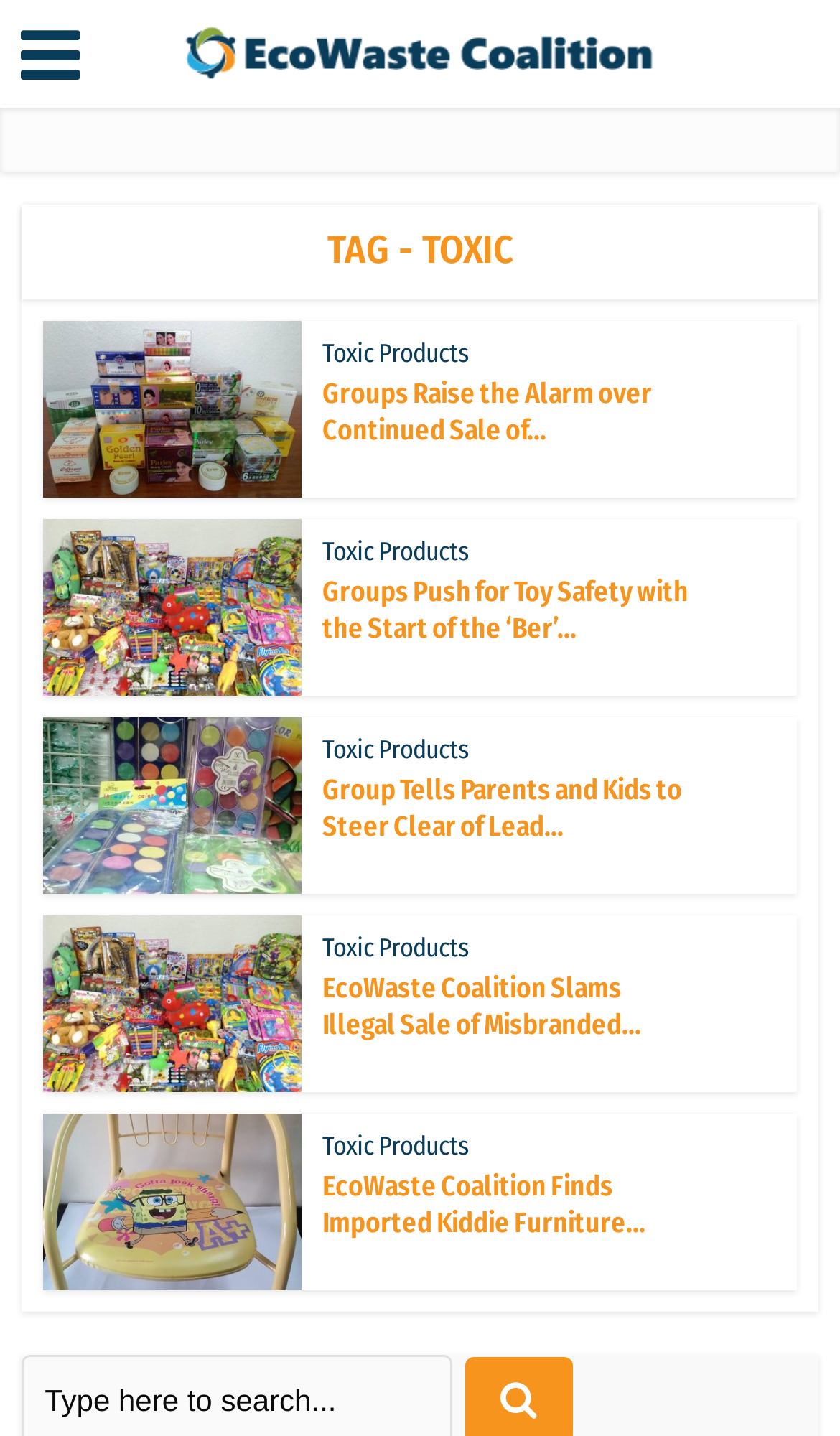Please determine the bounding box coordinates of the clickable area required to carry out the following instruction: "Read the article about Groups Raise the Alarm over Continued Sale of". The coordinates must be four float numbers between 0 and 1, represented as [left, top, right, bottom].

[0.051, 0.261, 0.82, 0.312]